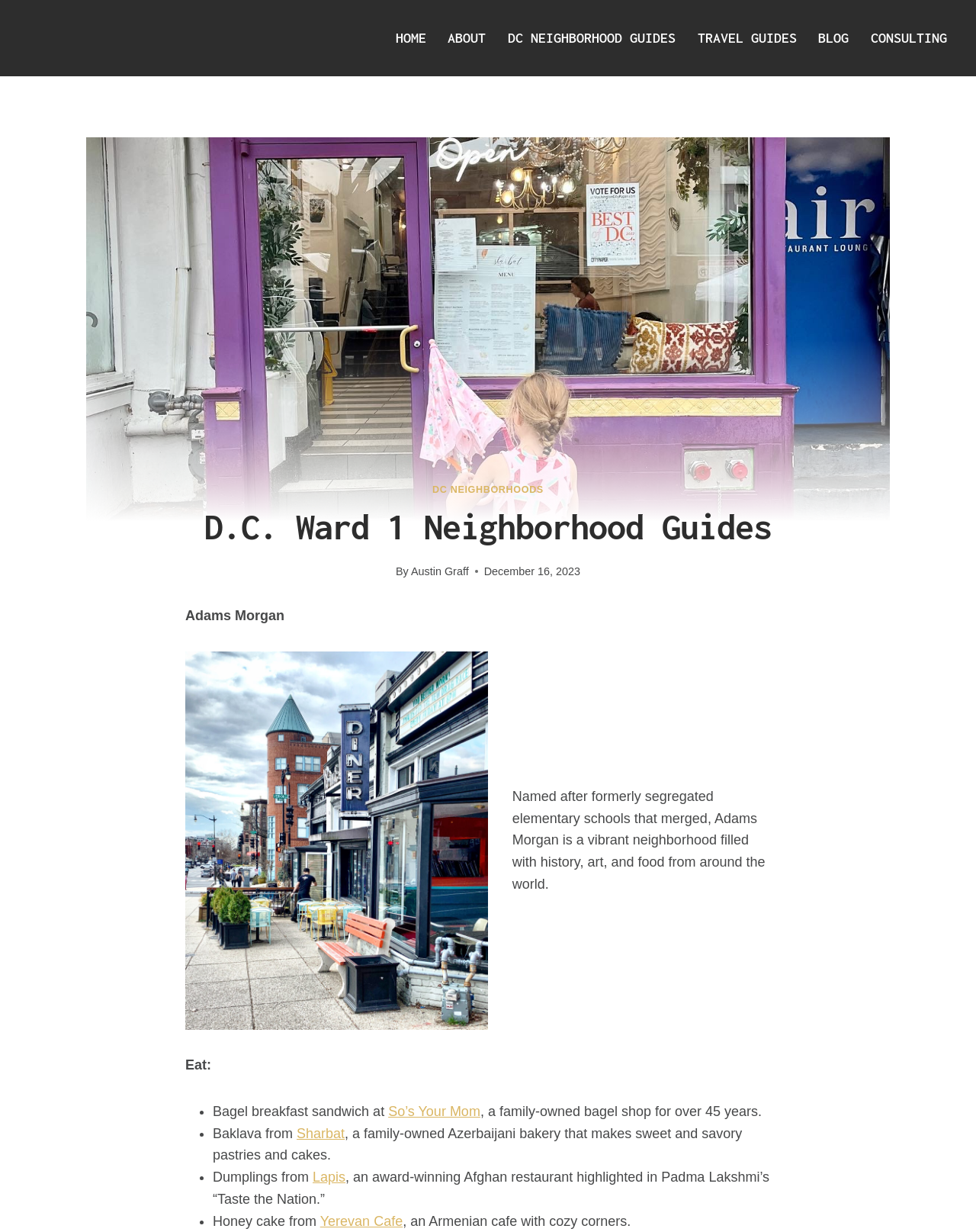What is the name of the award-winning Afghan restaurant?
Offer a detailed and exhaustive answer to the question.

I found the answer by looking at the link element with the content 'Lapis' which is located in a list item under the heading 'Eat:', and the surrounding text mentions that it is an award-winning Afghan restaurant.